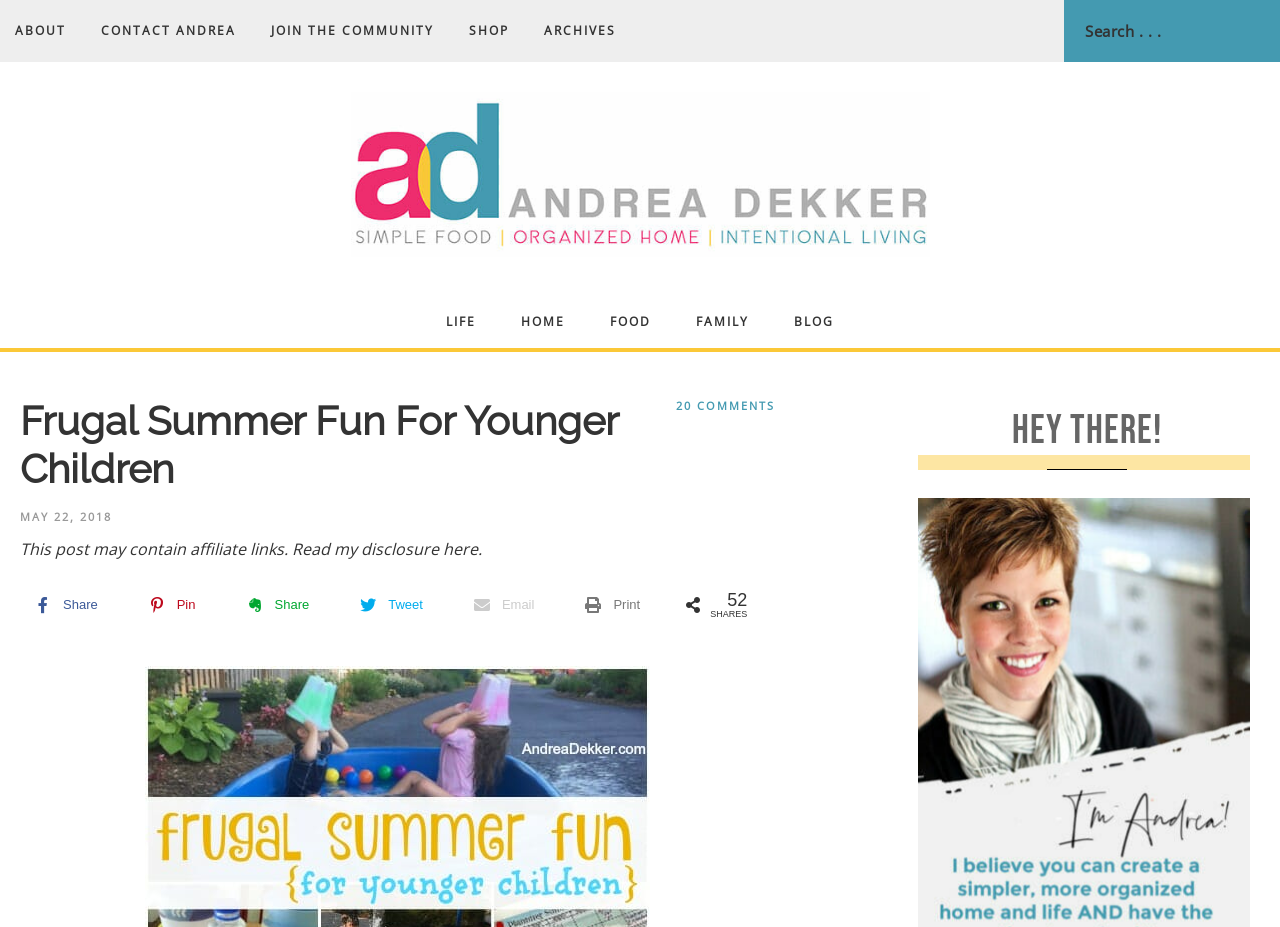Using the element description provided, determine the bounding box coordinates in the format (top-left x, top-left y, bottom-right x, bottom-right y). Ensure that all values are floating point numbers between 0 and 1. Element description: Family

[0.528, 0.319, 0.601, 0.376]